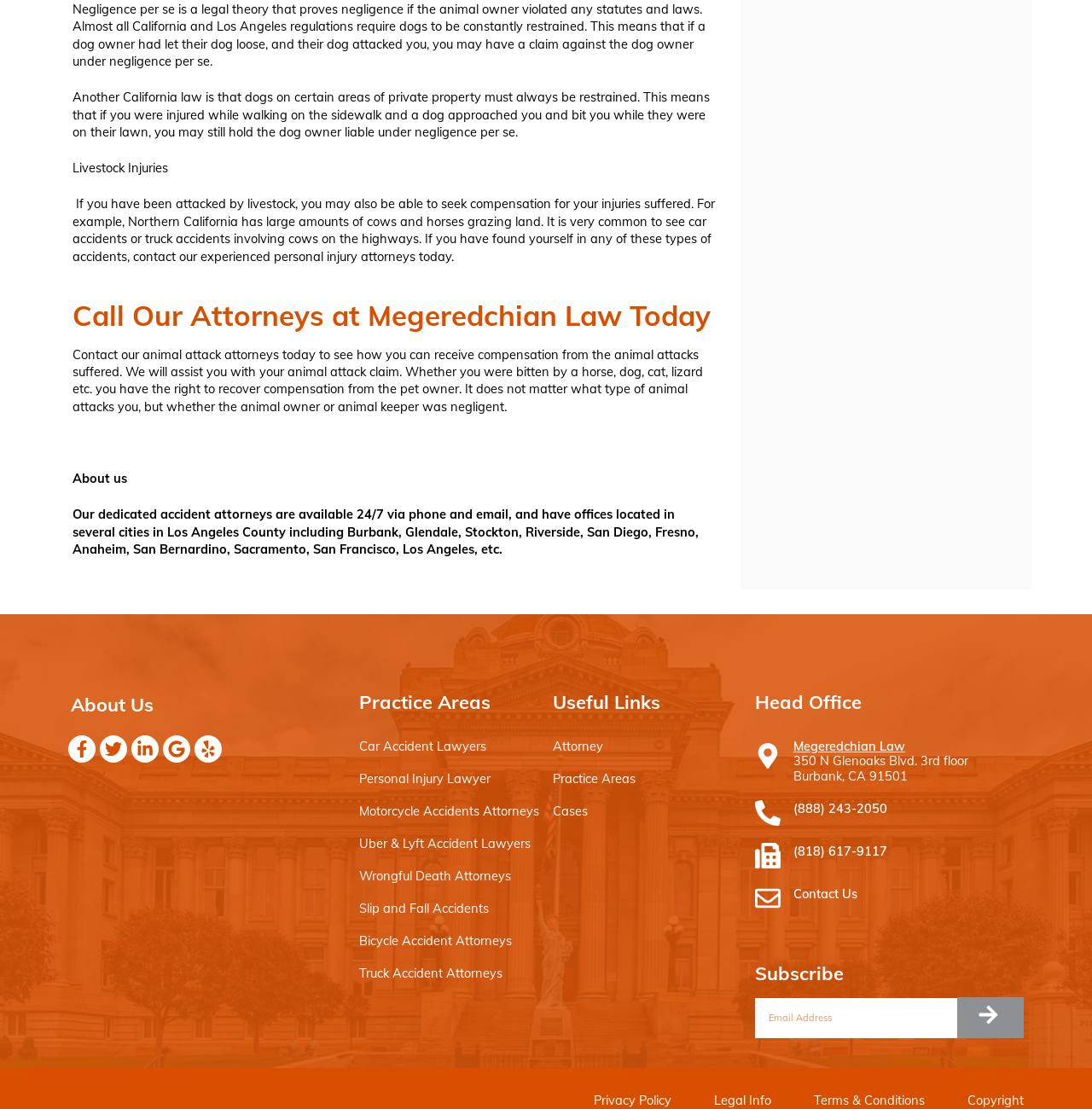Examine the image carefully and respond to the question with a detailed answer: 
What is the purpose of the 'Subscribe' feature?

The webpage has a 'Subscribe' feature that allows users to enter their email address and submit it. This suggests that the purpose of the 'Subscribe' feature is to receive updates or newsletters from Megeredchian Law, possibly about their services, cases, or legal information.